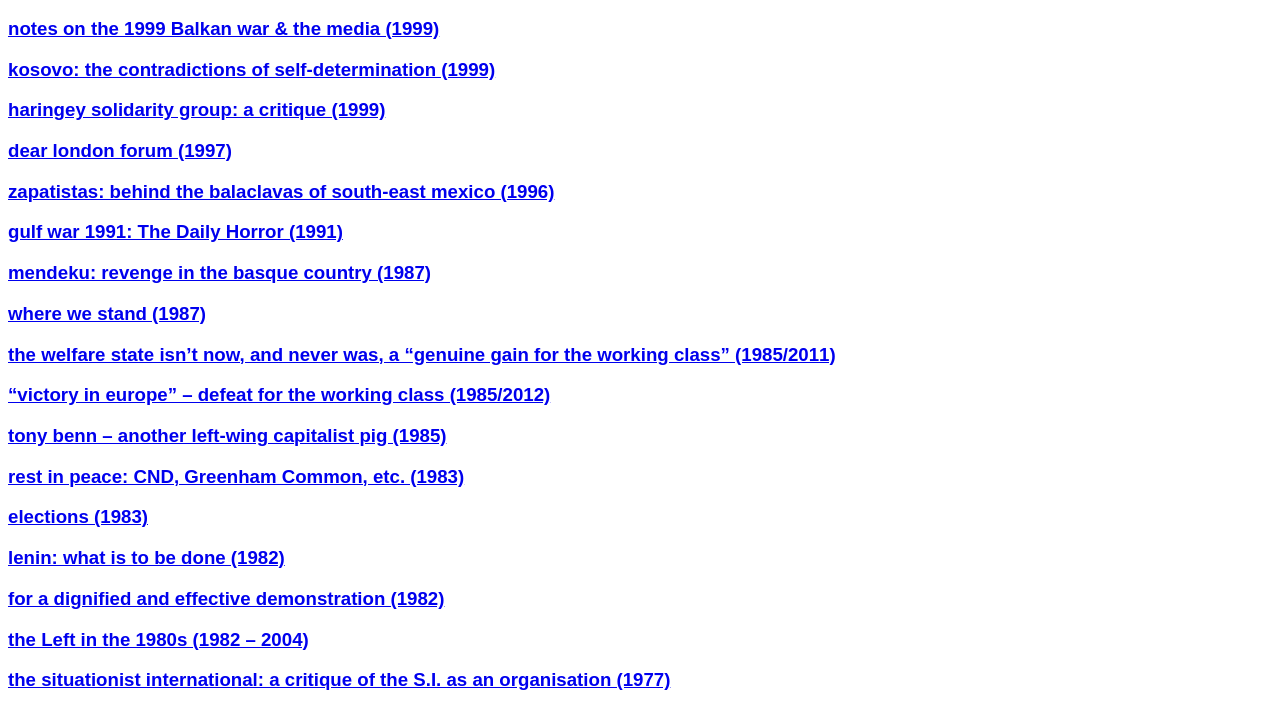What is the oldest article on the webpage?
Can you offer a detailed and complete answer to this question?

The oldest article on the webpage is 'the situationist international: a critique of the S.I. as an organisation (1977)', which suggests that the article was written in 1977.